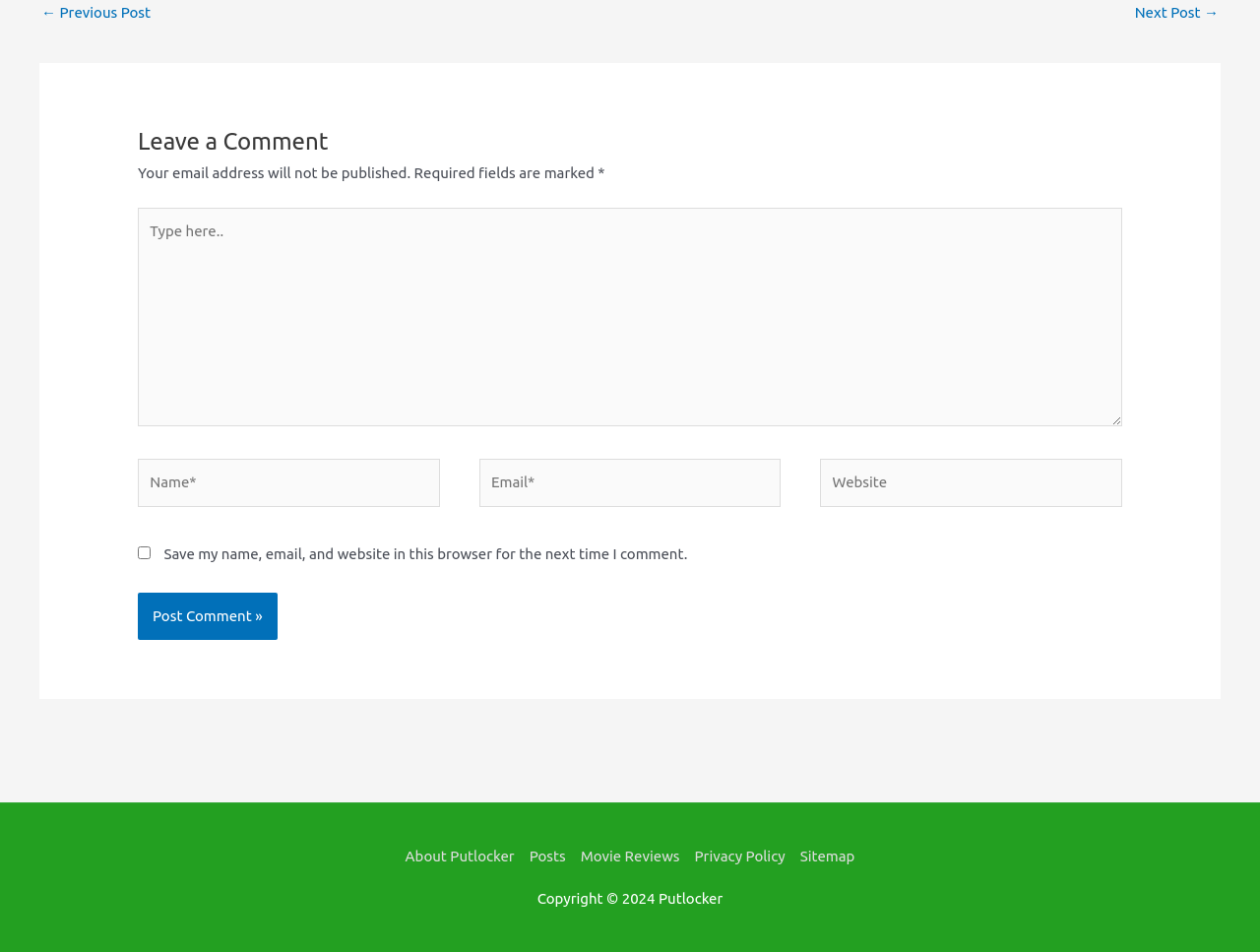Identify the bounding box coordinates of the part that should be clicked to carry out this instruction: "Type your comment".

[0.109, 0.218, 0.891, 0.448]